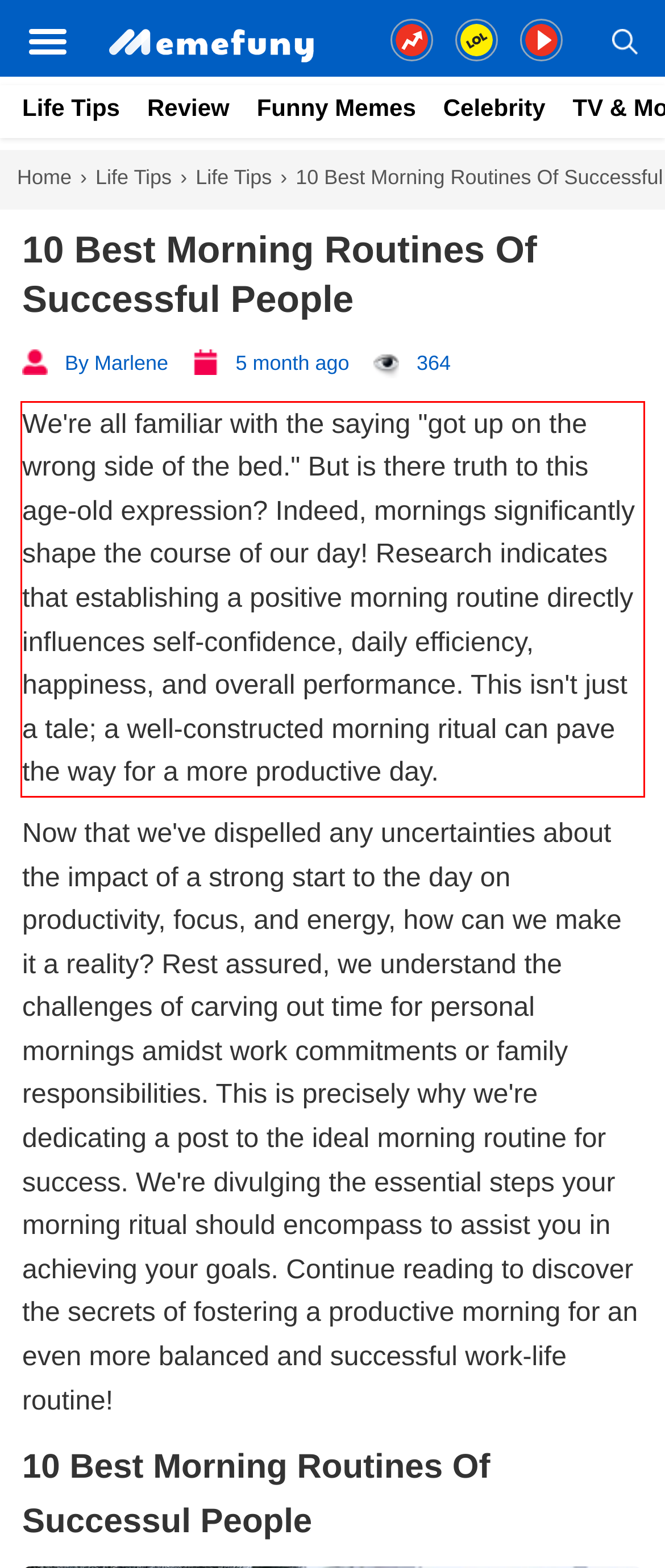You have a webpage screenshot with a red rectangle surrounding a UI element. Extract the text content from within this red bounding box.

We're all familiar with the saying "got up on the wrong side of the bed." But is there truth to this age-old expression? Indeed, mornings significantly shape the course of our day! Research indicates that establishing a positive morning routine directly influences self-confidence, daily efficiency, happiness, and overall performance. This isn't just a tale; a well-constructed morning ritual can pave the way for a more productive day.